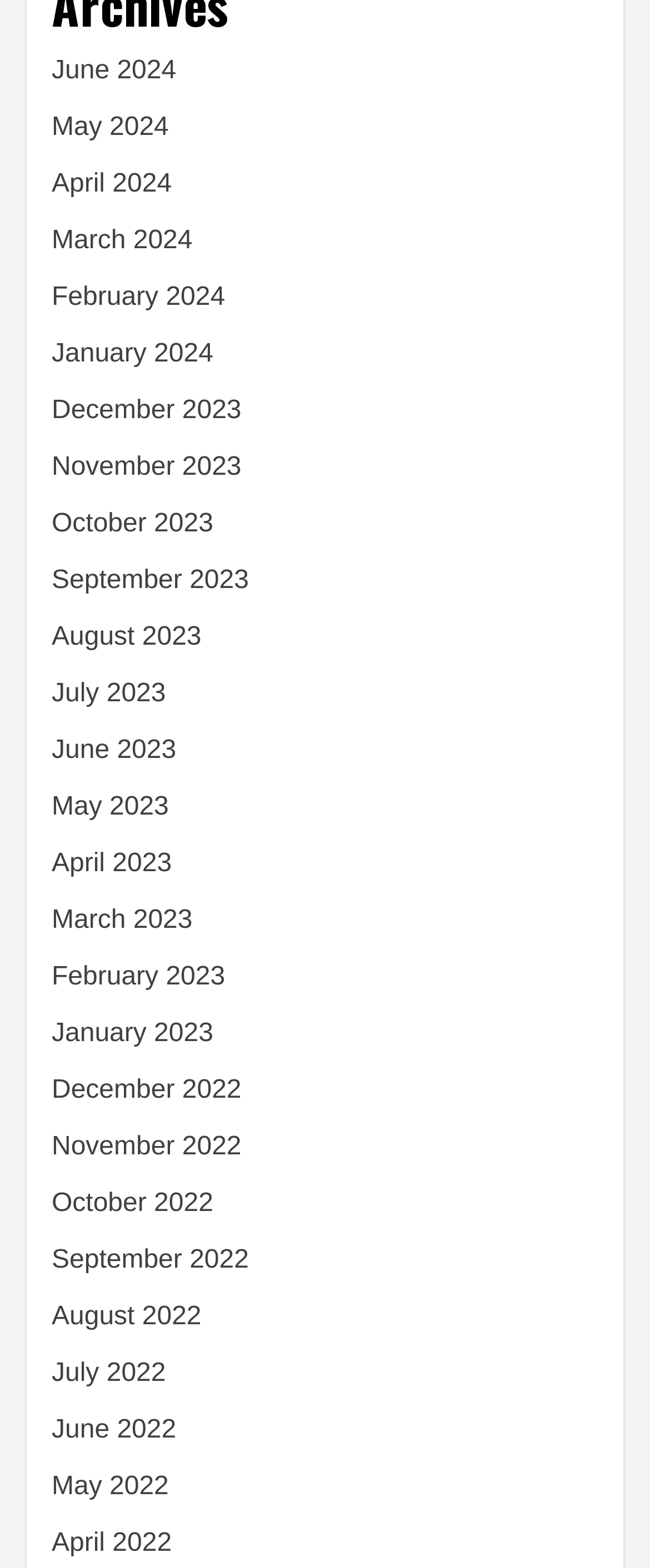Locate the bounding box of the UI element described in the following text: "April 2023".

[0.079, 0.542, 0.264, 0.56]